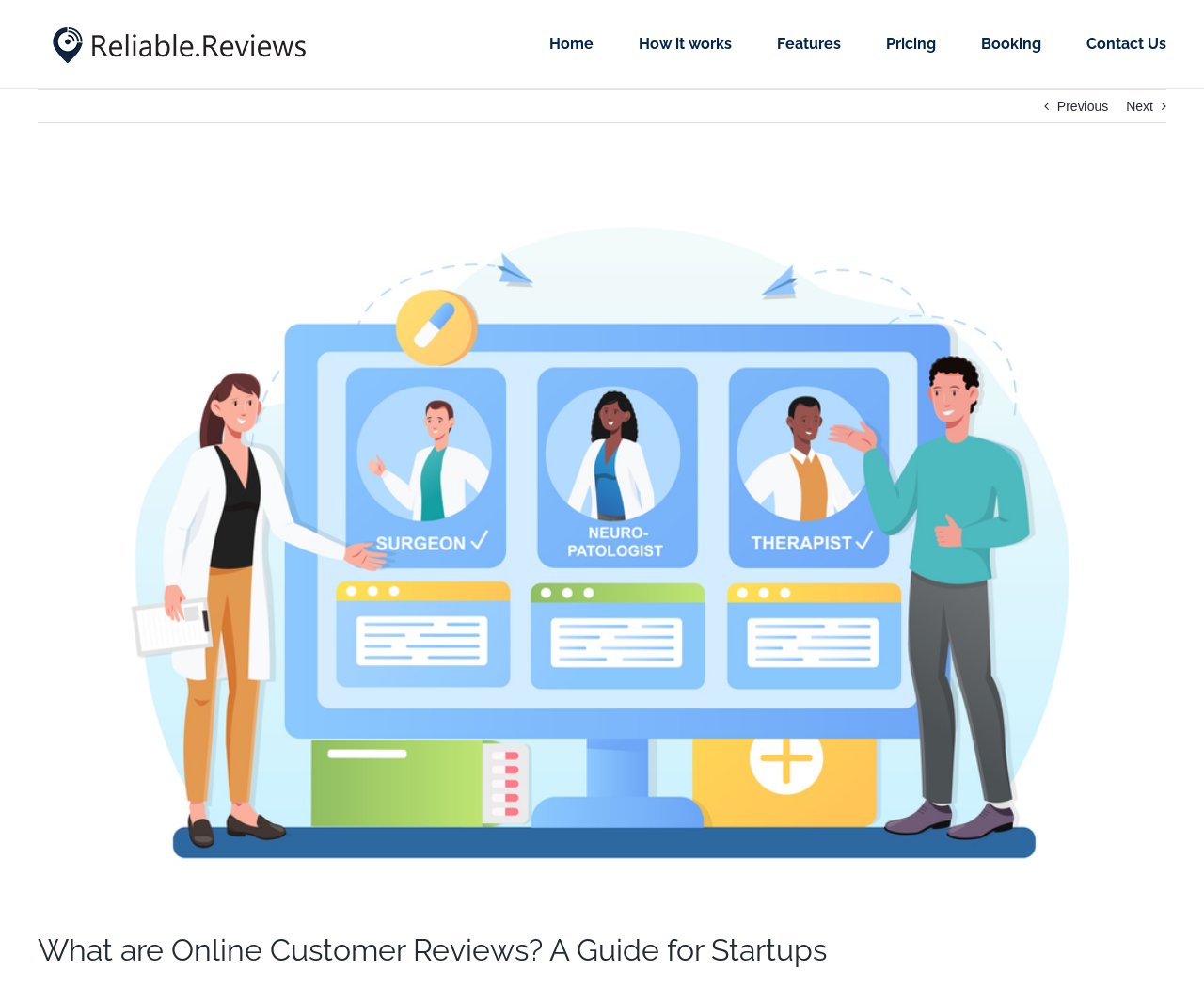Pinpoint the bounding box coordinates of the element to be clicked to execute the instruction: "Click Next".

[0.935, 0.092, 0.958, 0.124]